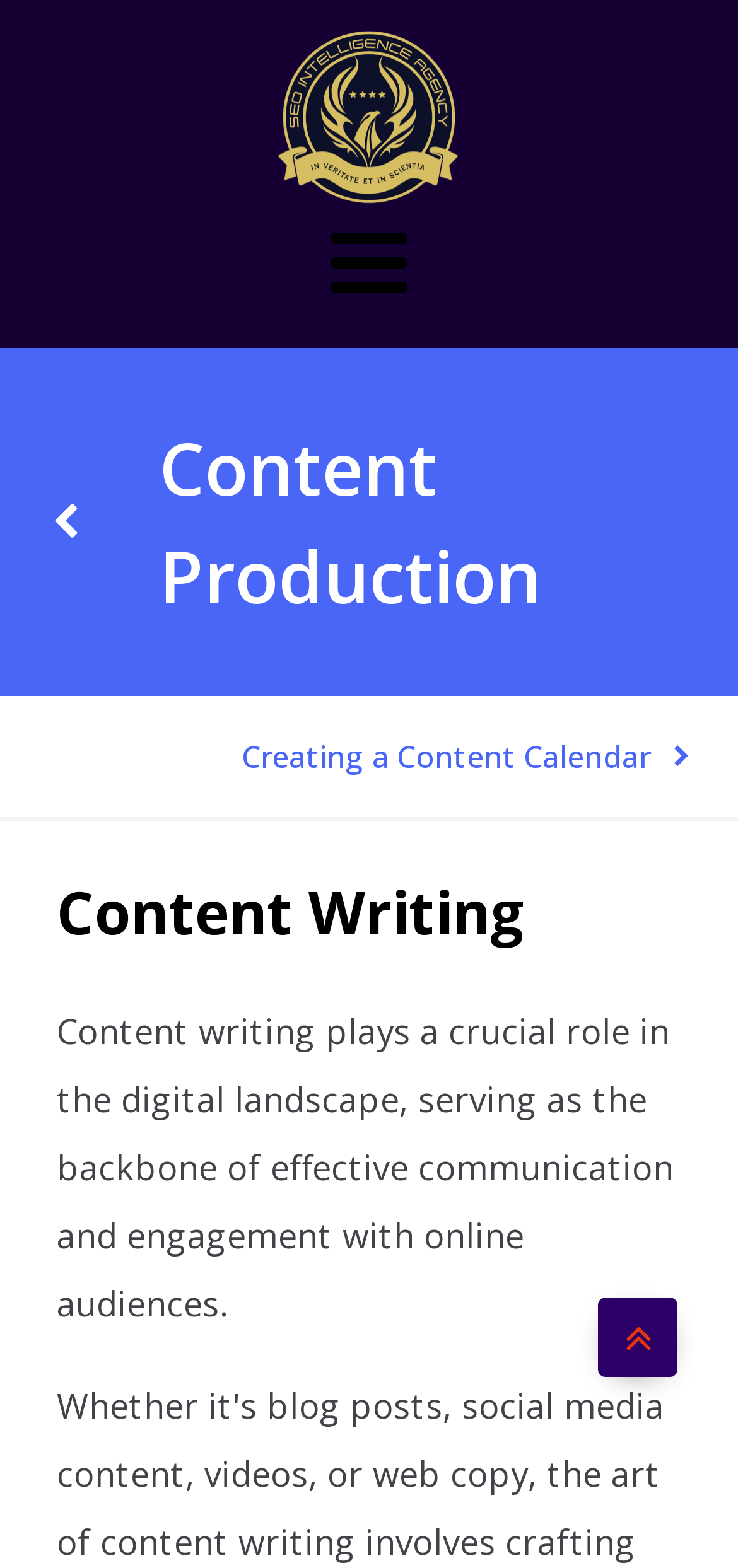What is the icon above the 'Content Writing' heading?
Look at the image and answer with only one word or phrase.

None